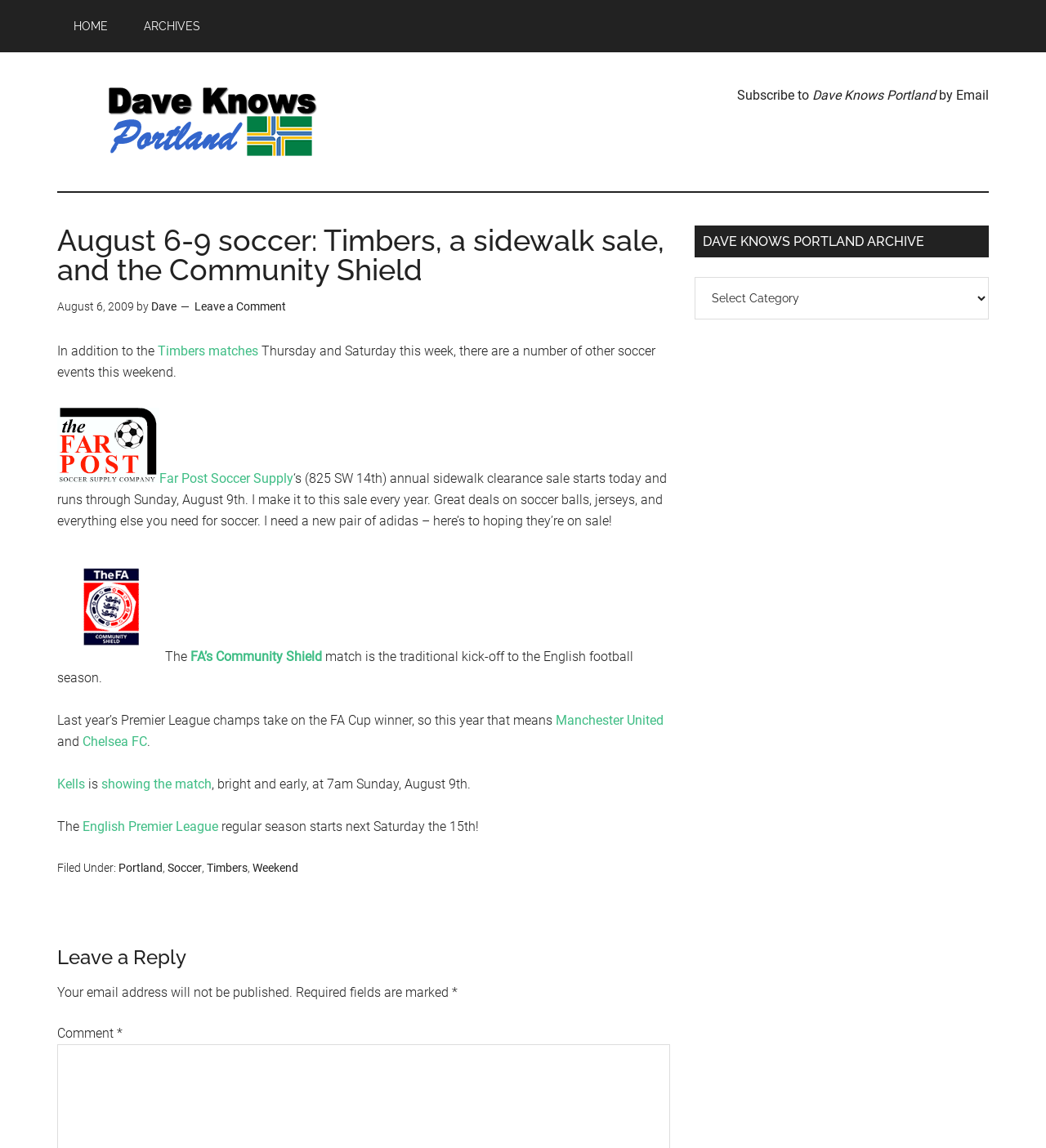Locate the UI element described as follows: "English Premier League". Return the bounding box coordinates as four float numbers between 0 and 1 in the order [left, top, right, bottom].

[0.079, 0.713, 0.209, 0.727]